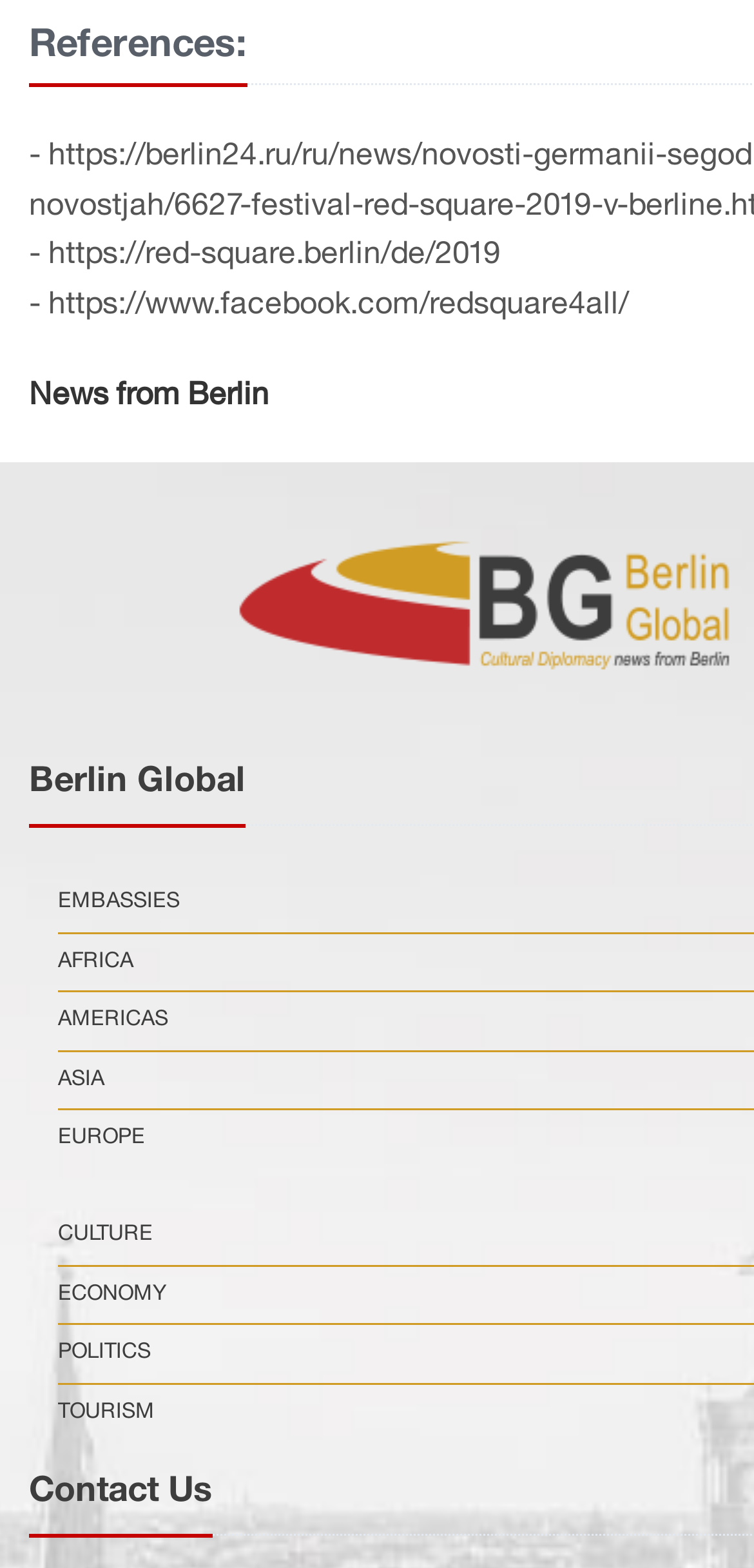What type of organization is behind the webpage?
Using the visual information, respond with a single word or phrase.

Global initiative